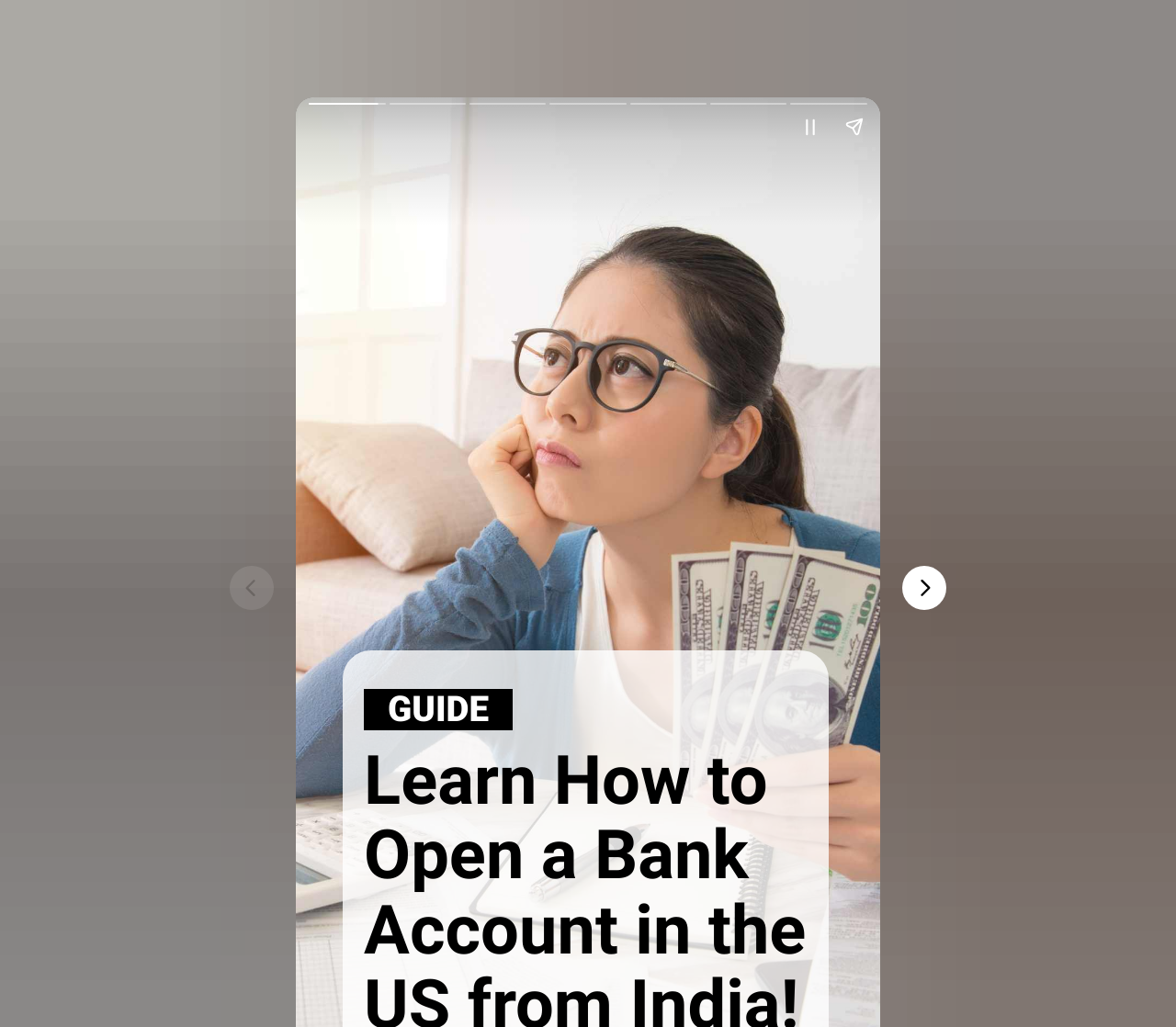Given the webpage screenshot, identify the bounding box of the UI element that matches this description: "aria-label="Next page"".

[0.767, 0.551, 0.805, 0.594]